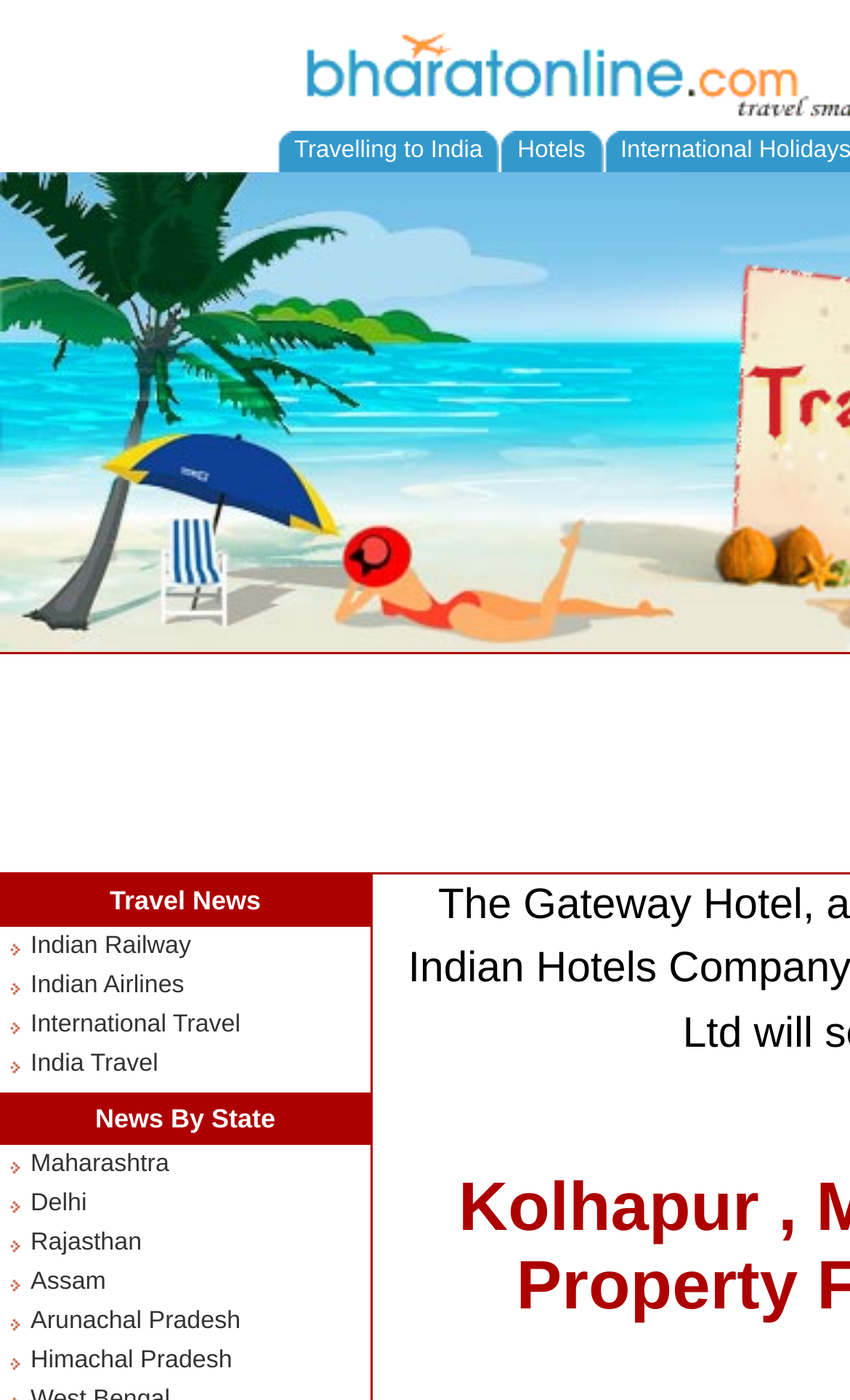Detail the various sections and features of the webpage.

The webpage appears to be a travel-related news article or blog post. At the top, there is a large image with the title "Travel News" spanning across the entire width of the page. Below the title, there are several rows of links, each with a state or travel-related category, such as "Indian Railway", "Indian Airlines", "International Travel", and "India Travel". These links are arranged in a grid-like structure, with each row containing a single link.

To the right of the title, there is a table with four columns, each containing an image and a link. The links are labeled "Travelling to India", "Hotels", and two others that are not explicitly labeled. The images in this table are relatively small and are arranged in a horizontal row.

The main content of the webpage appears to be an article about The Gateway Hotel, a hospitality brand, setting up a new property in Kolhapur, Maharashtra. The article is not explicitly mentioned in the accessibility tree, but the meta description suggests that it is the main topic of the page.

There are a total of 7 images on the page, including the large title image and the smaller images in the table. The page also contains 14 links, including the ones in the grid-like structure and the ones in the table. Overall, the page has a clean and organized layout, with a clear hierarchy of elements and a focus on travel-related news and information.